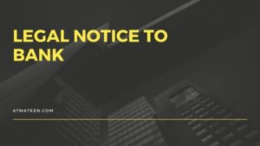Compose a detailed narrative for the image.

The image presents a graphic titled "LEGAL NOTICE TO BANK," prominently displayed in bold yellow text against a dark background, creating a stark contrast that draws attention. The design includes subtle architectural elements, likely representing a bank or financial institution, enhancing the theme of legal correspondence related to banking matters. At the bottom, the website address "atmaten.com" is featured, indicating the source of this legal template or notice format. This image serves as a visual guide for individuals seeking to understand or draft legal notices addressed to banks.